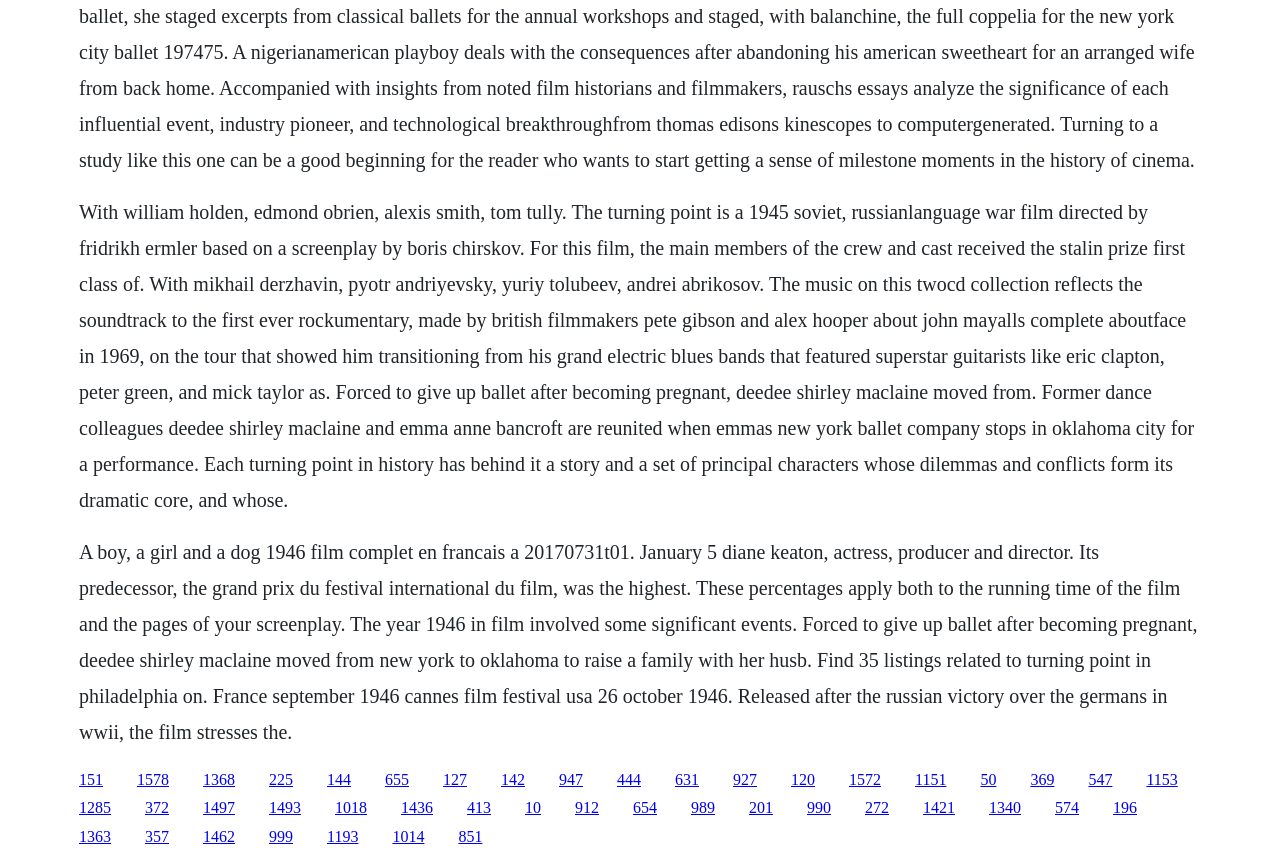Can you pinpoint the bounding box coordinates for the clickable element required for this instruction: "Explore the link about Diane Keaton"? The coordinates should be four float numbers between 0 and 1, i.e., [left, top, right, bottom].

[0.107, 0.896, 0.132, 0.916]